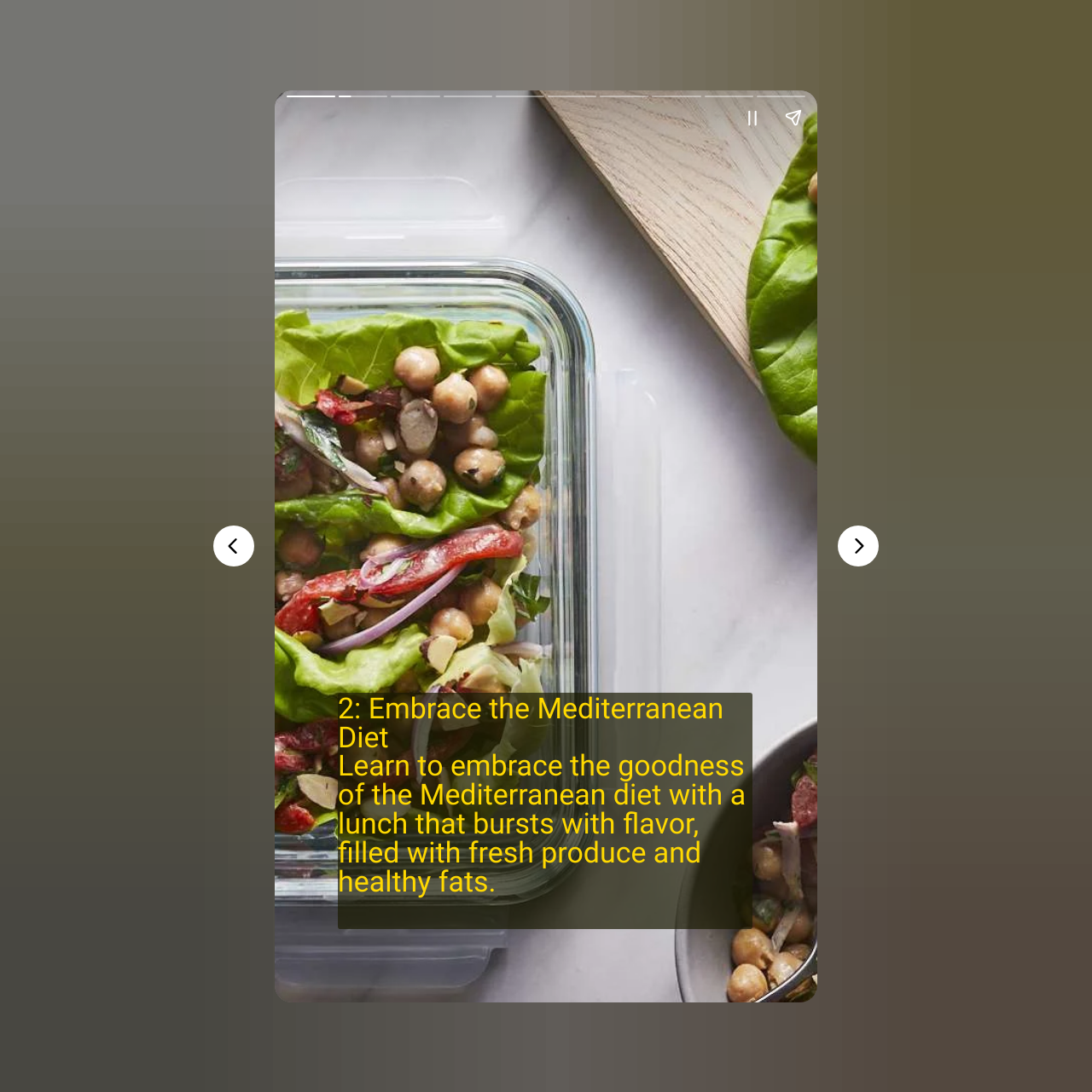What is the layout of the webpage?
Refer to the image and respond with a one-word or short-phrase answer.

Canvas with complementary sections